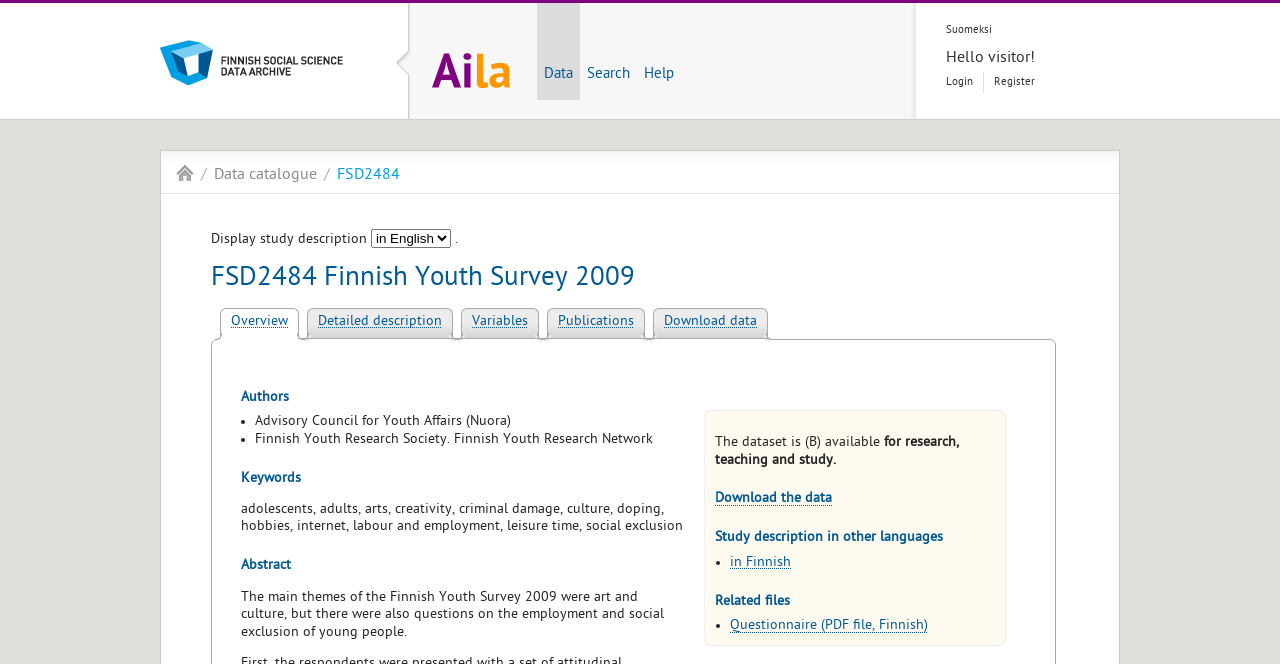Bounding box coordinates are specified in the format (top-left x, top-left y, bottom-right x, bottom-right y). All values are floating point numbers bounded between 0 and 1. Please provide the bounding box coordinate of the region this sentence describes: Questionnaire (PDF file, Finnish)

[0.57, 0.931, 0.725, 0.956]